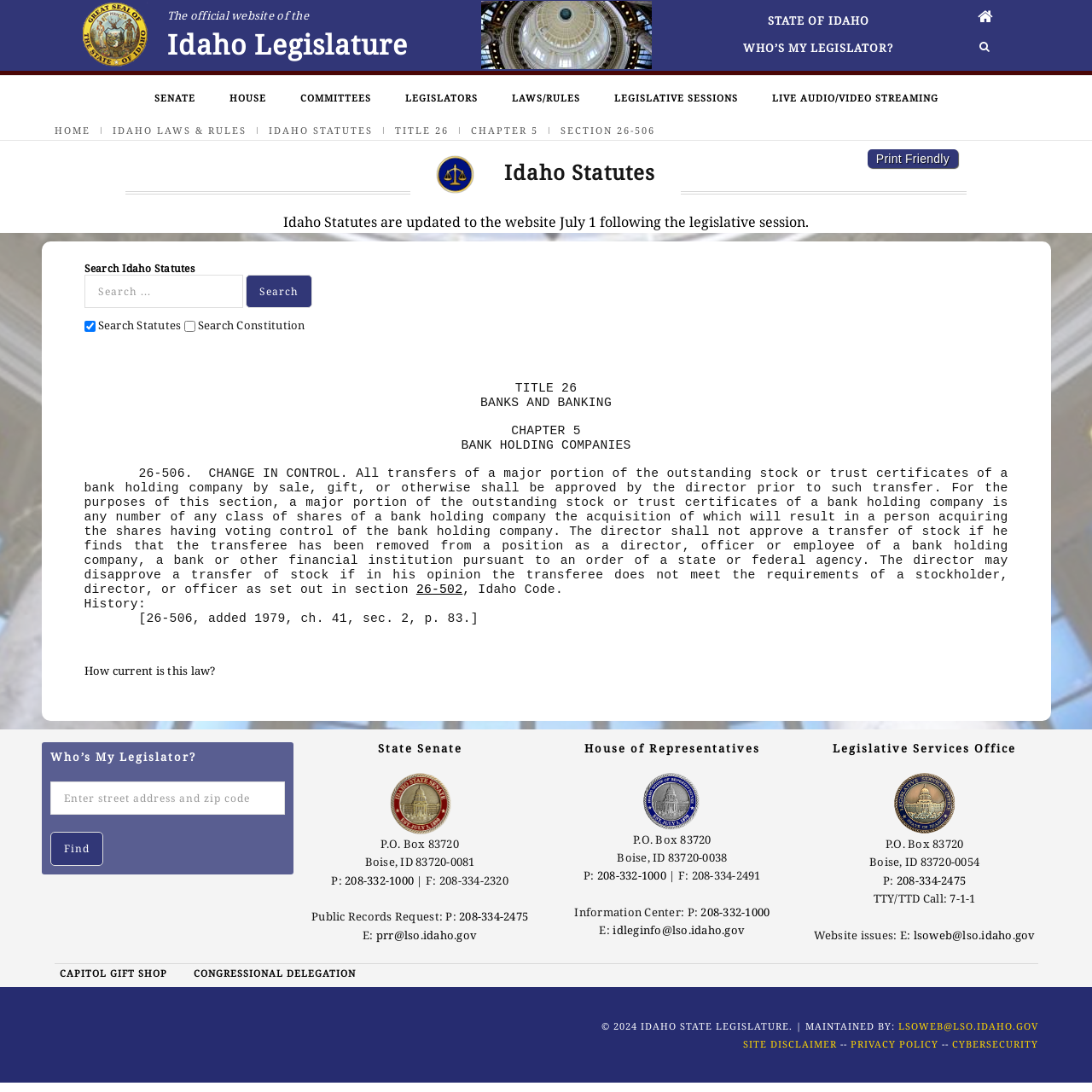Respond with a single word or phrase to the following question: What is the phone number of the Legislative Services Office?

208-334-2475